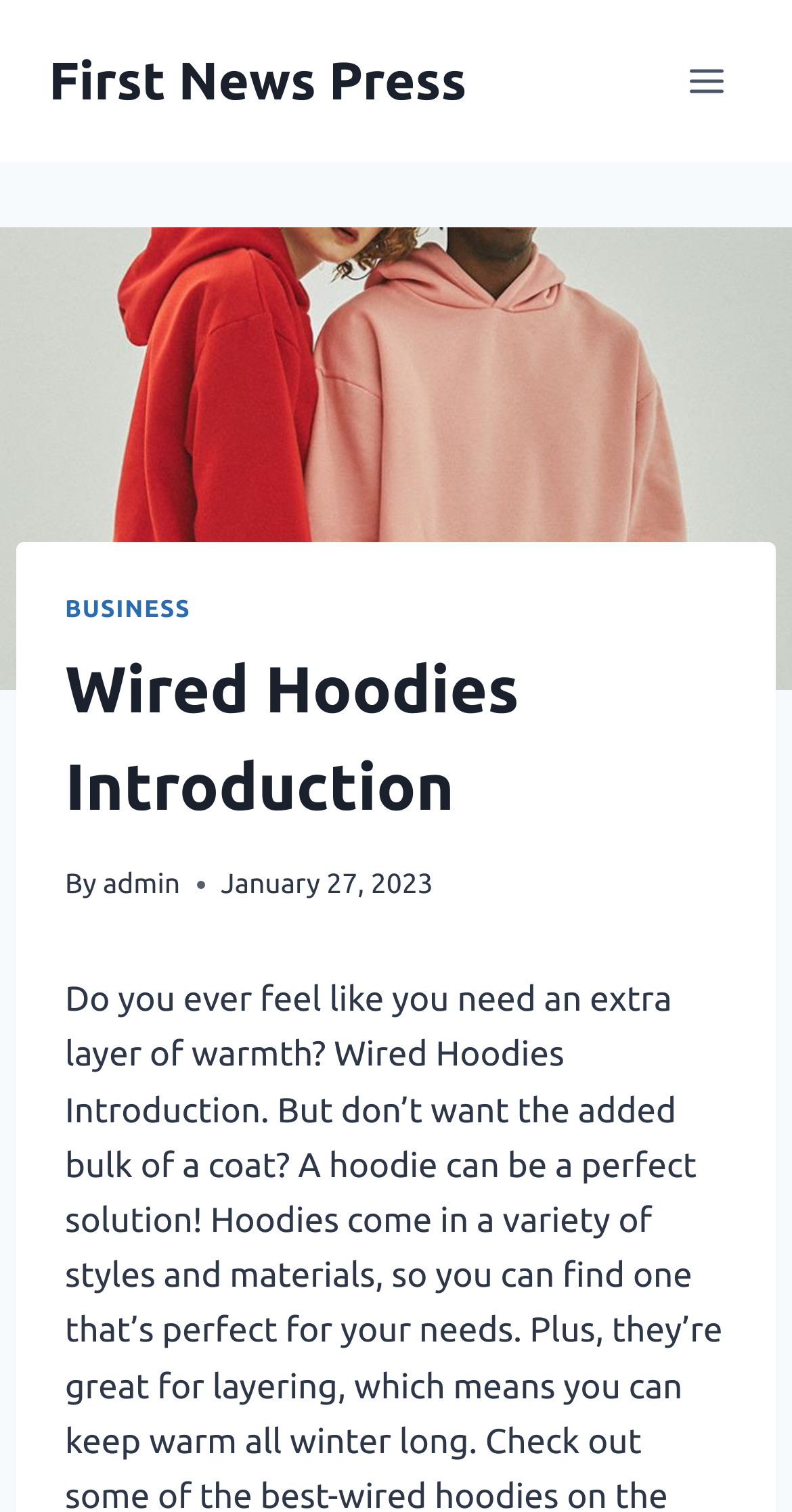What is the category of the article?
Utilize the image to construct a detailed and well-explained answer.

The webpage has a link 'BUSINESS' which suggests that the article belongs to the BUSINESS category.